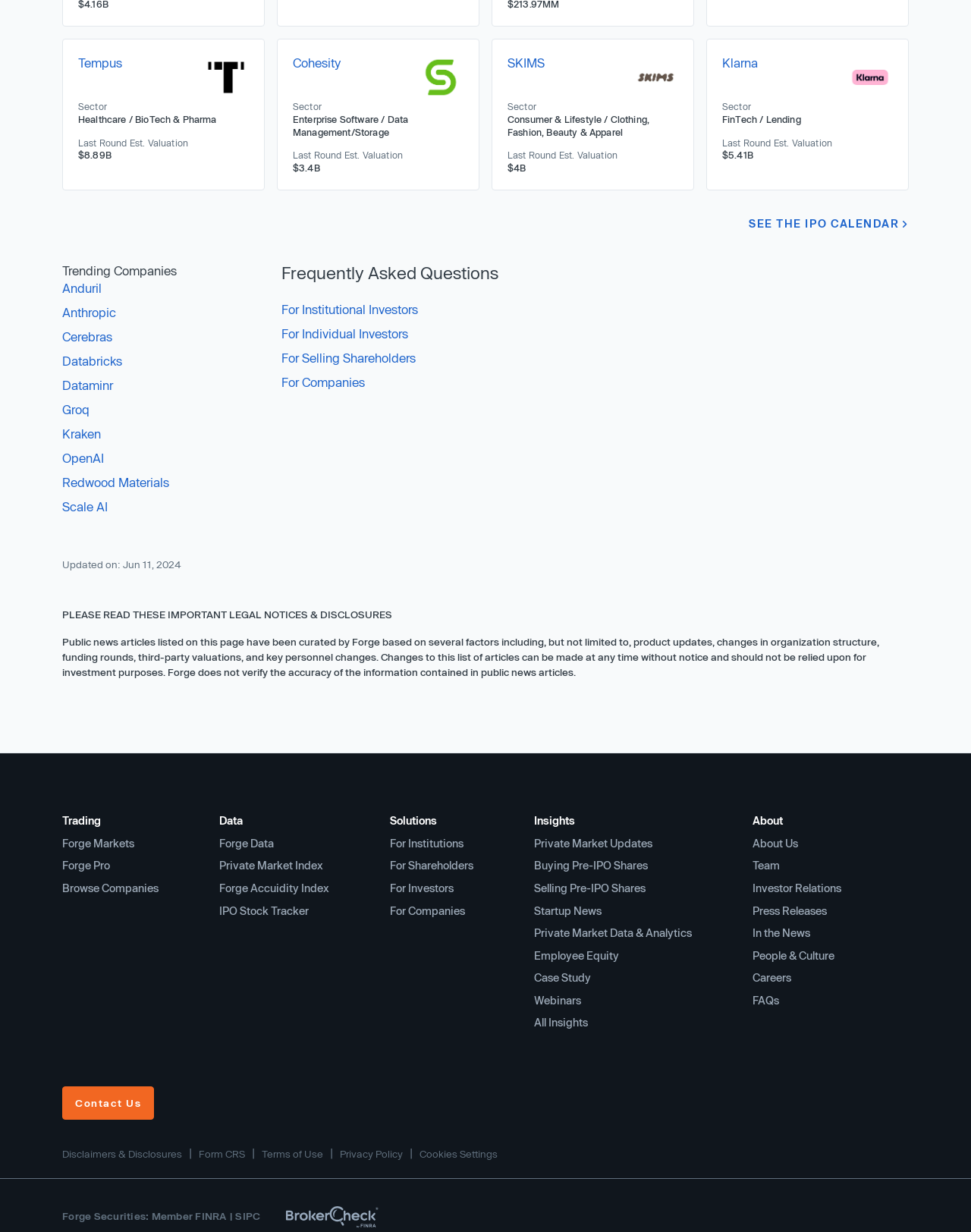What is the valuation of Tempus?
Using the image as a reference, give a one-word or short phrase answer.

$8.89B